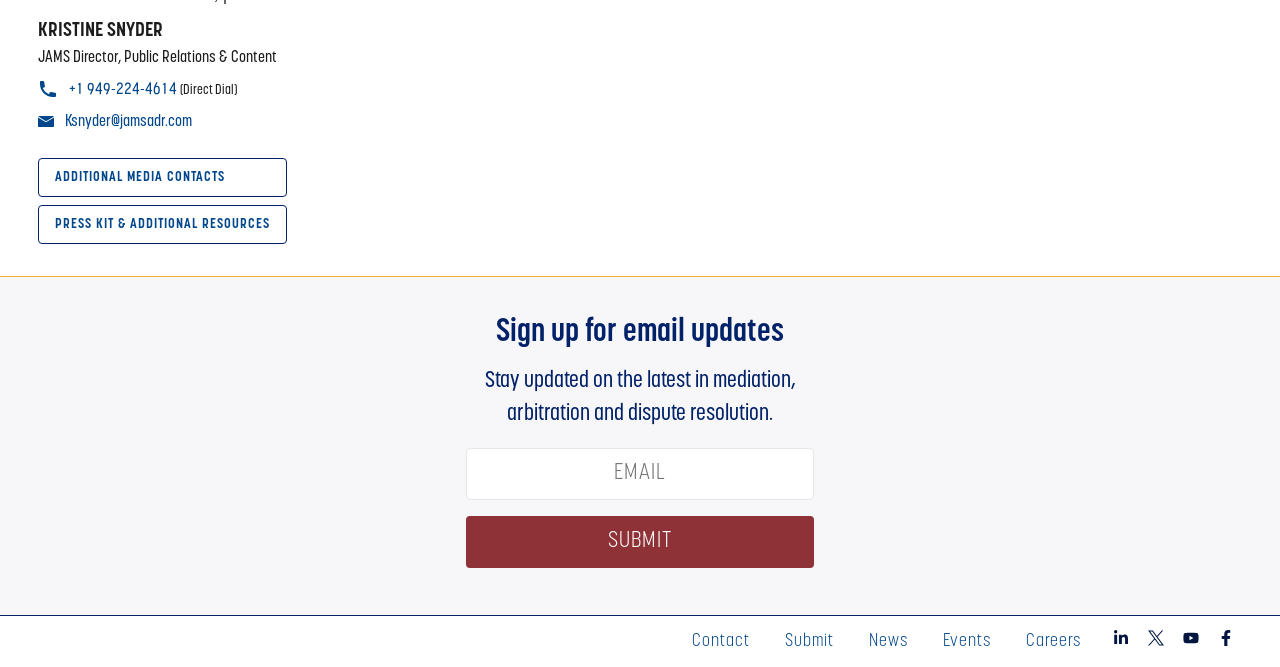Find the bounding box coordinates of the element I should click to carry out the following instruction: "View the press kit and additional resources".

[0.03, 0.307, 0.224, 0.366]